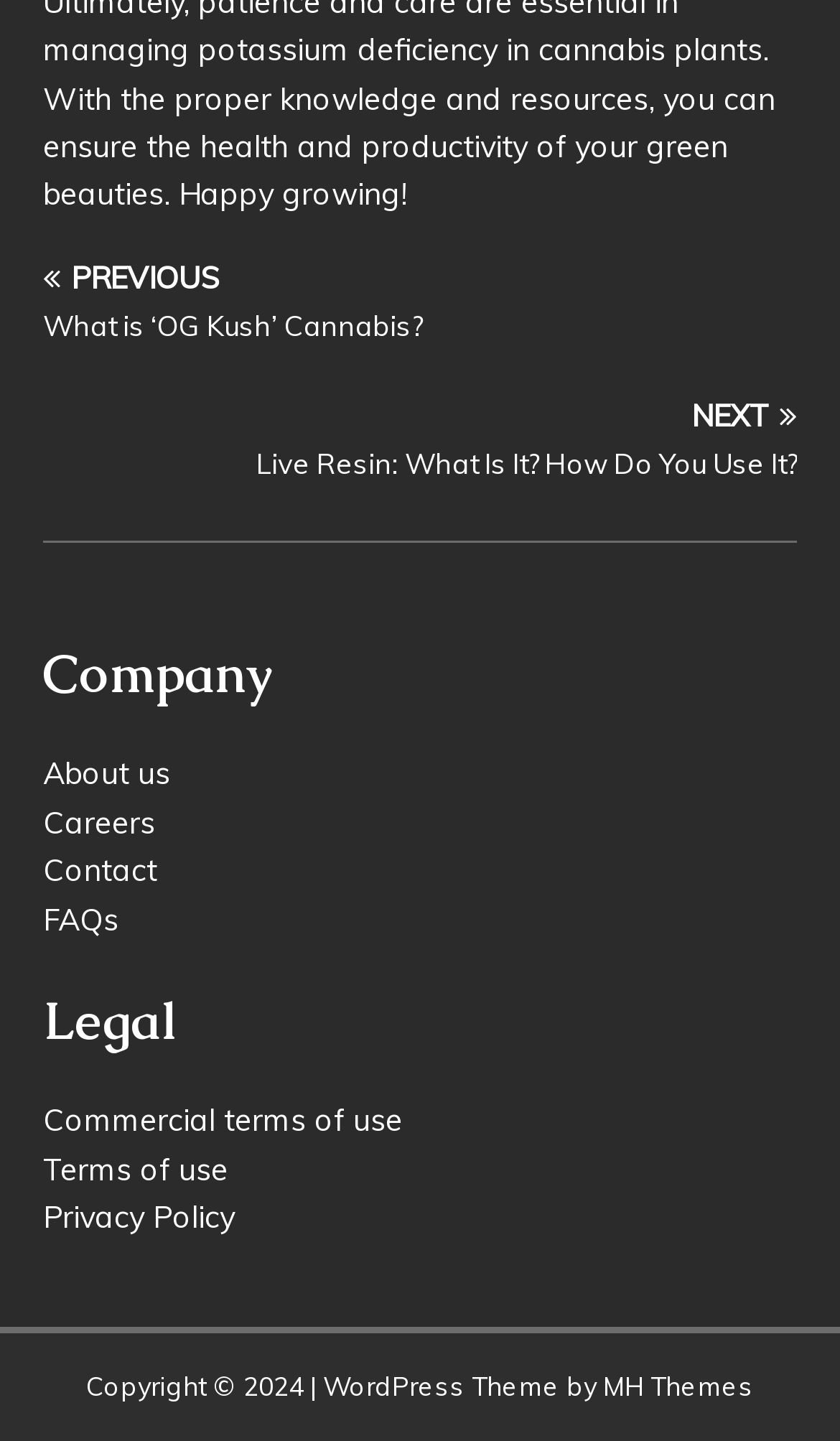Please mark the bounding box coordinates of the area that should be clicked to carry out the instruction: "learn about the company".

[0.051, 0.524, 0.203, 0.551]